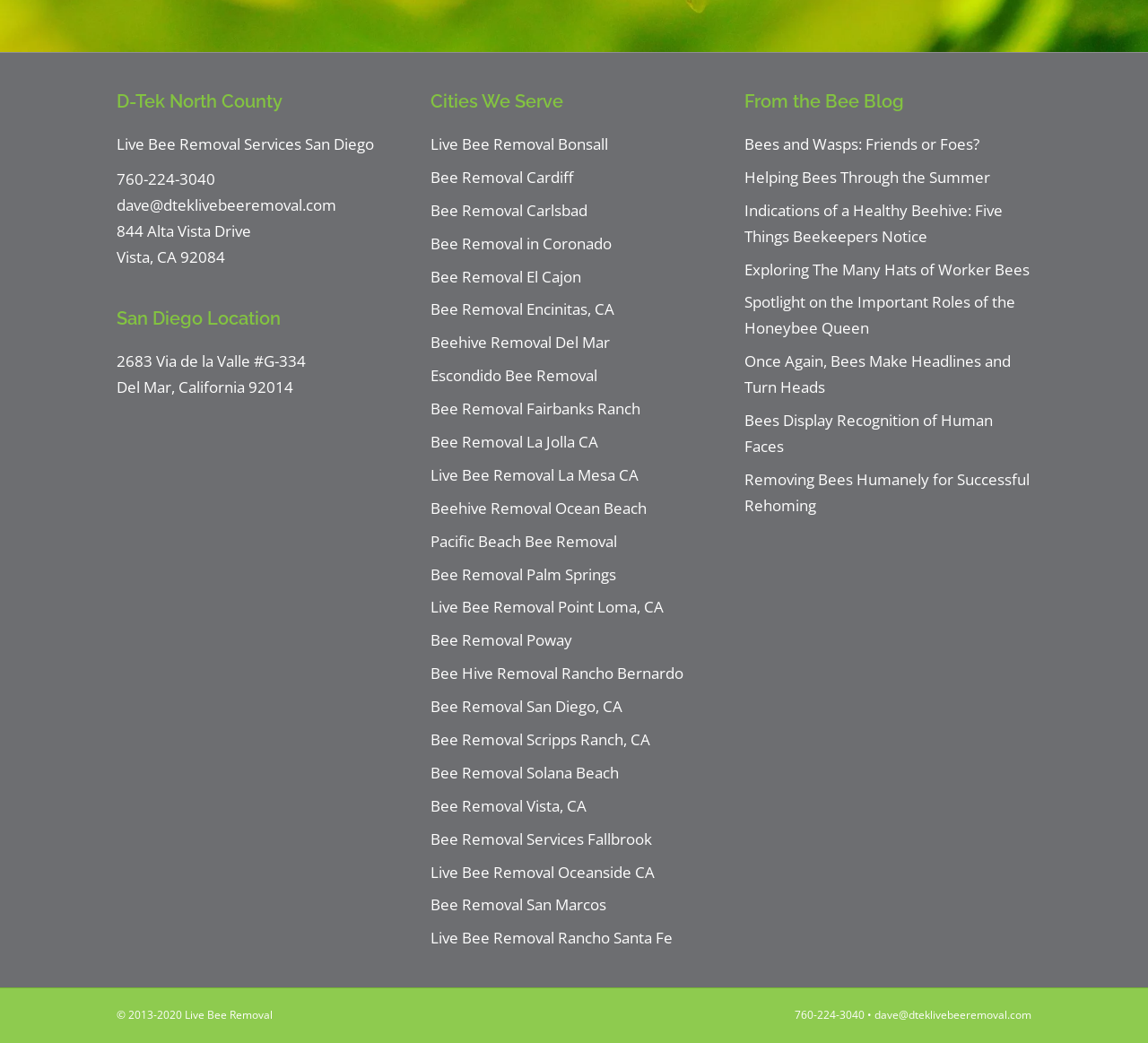What is the company name?
Answer briefly with a single word or phrase based on the image.

D-Tek North County